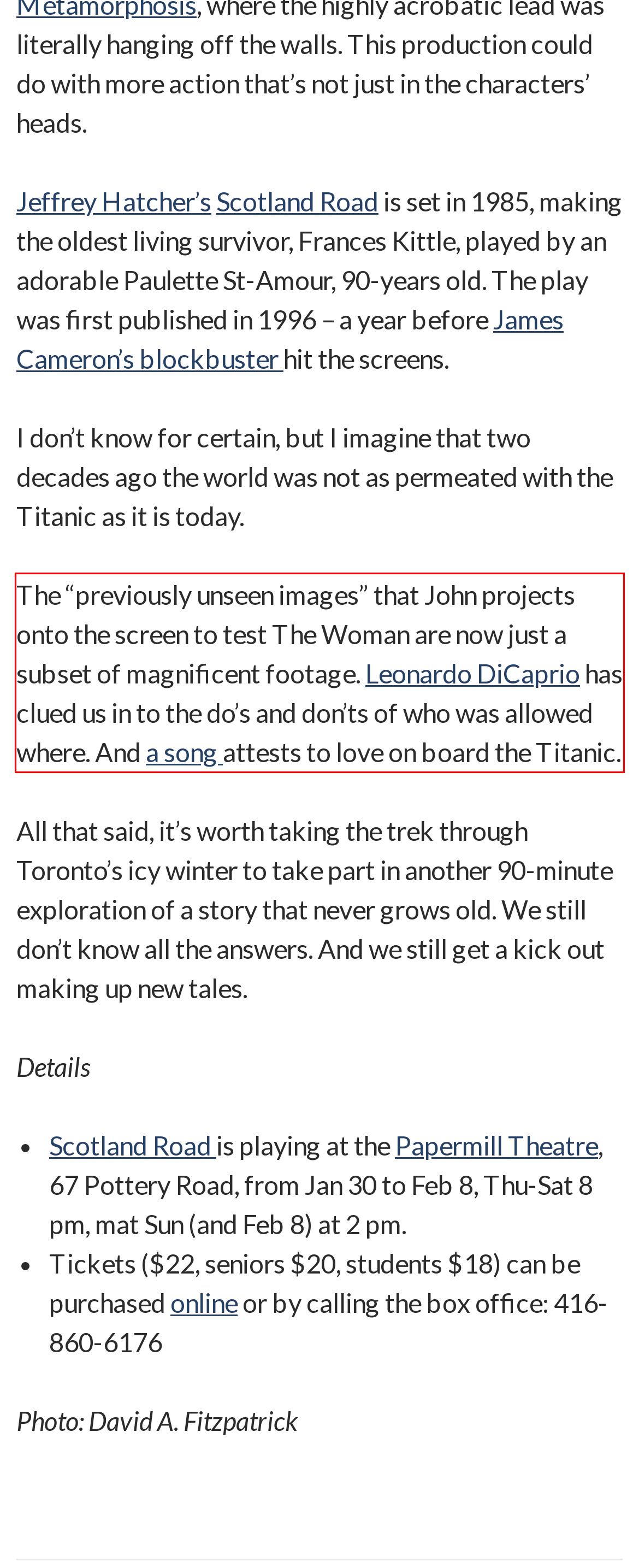You are given a screenshot showing a webpage with a red bounding box. Perform OCR to capture the text within the red bounding box.

The “previously unseen images” that John projects onto the screen to test The Woman are now just a subset of magnificent footage. Leonardo DiCaprio has clued us in to the do’s and don’ts of who was allowed where. And a song attests to love on board the Titanic.